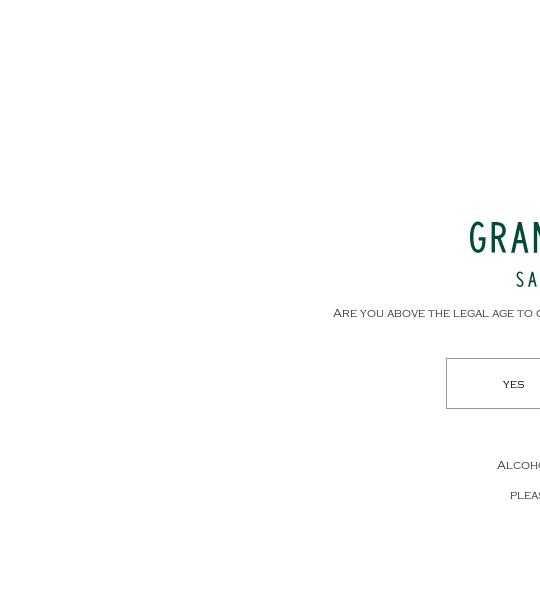What is the warning about at the bottom of the display?
Please answer the question with as much detail and depth as you can.

The warning at the bottom of the display states 'Alcohol abuse is dangerous, please drink responsibly.' This warning is advising visitors to be cautious and responsible when consuming alcohol, as excessive or irresponsible drinking can lead to dangerous consequences.